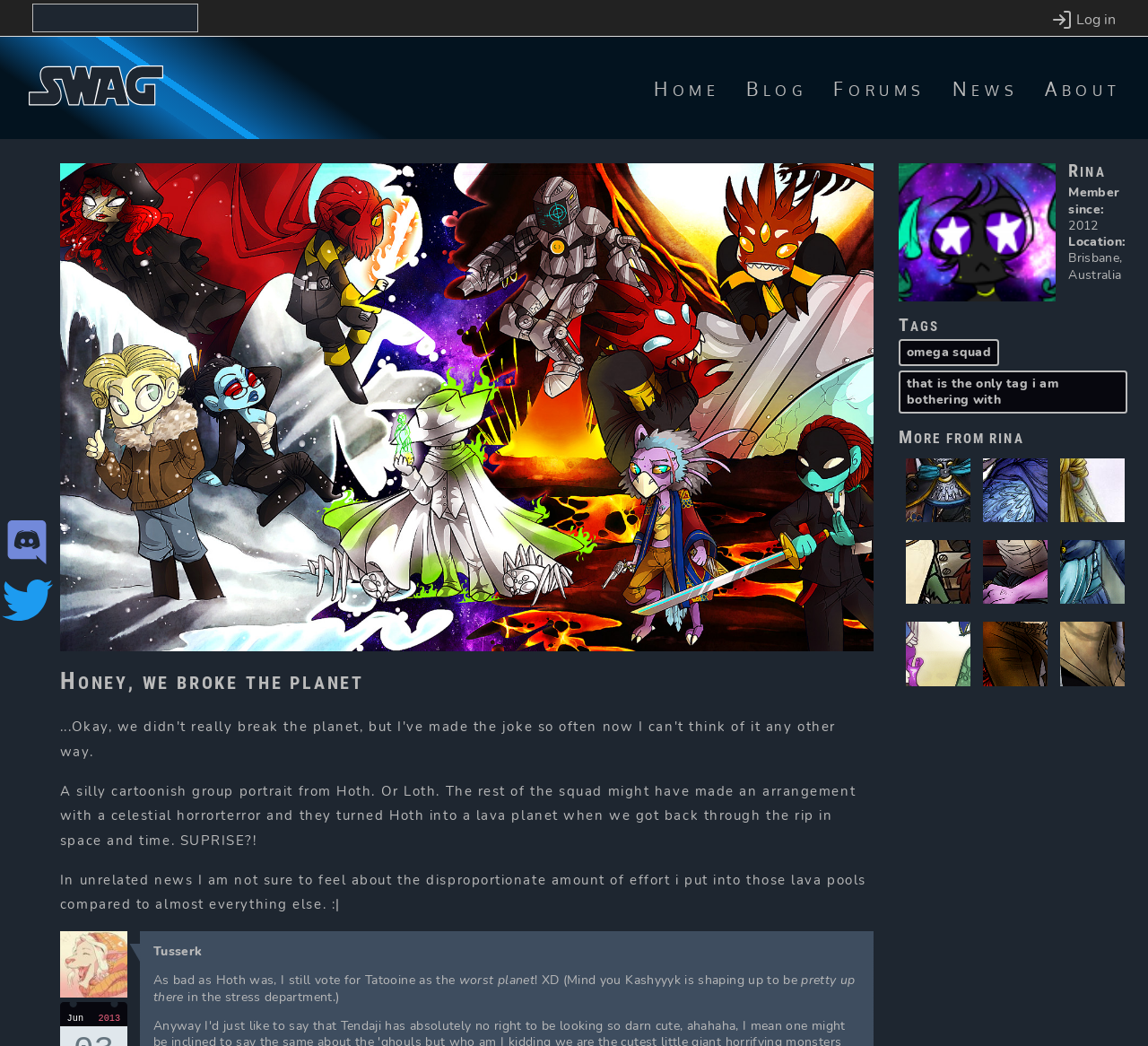Please specify the coordinates of the bounding box for the element that should be clicked to carry out this instruction: "Go to the home page". The coordinates must be four float numbers between 0 and 1, formatted as [left, top, right, bottom].

[0.025, 0.087, 0.142, 0.106]